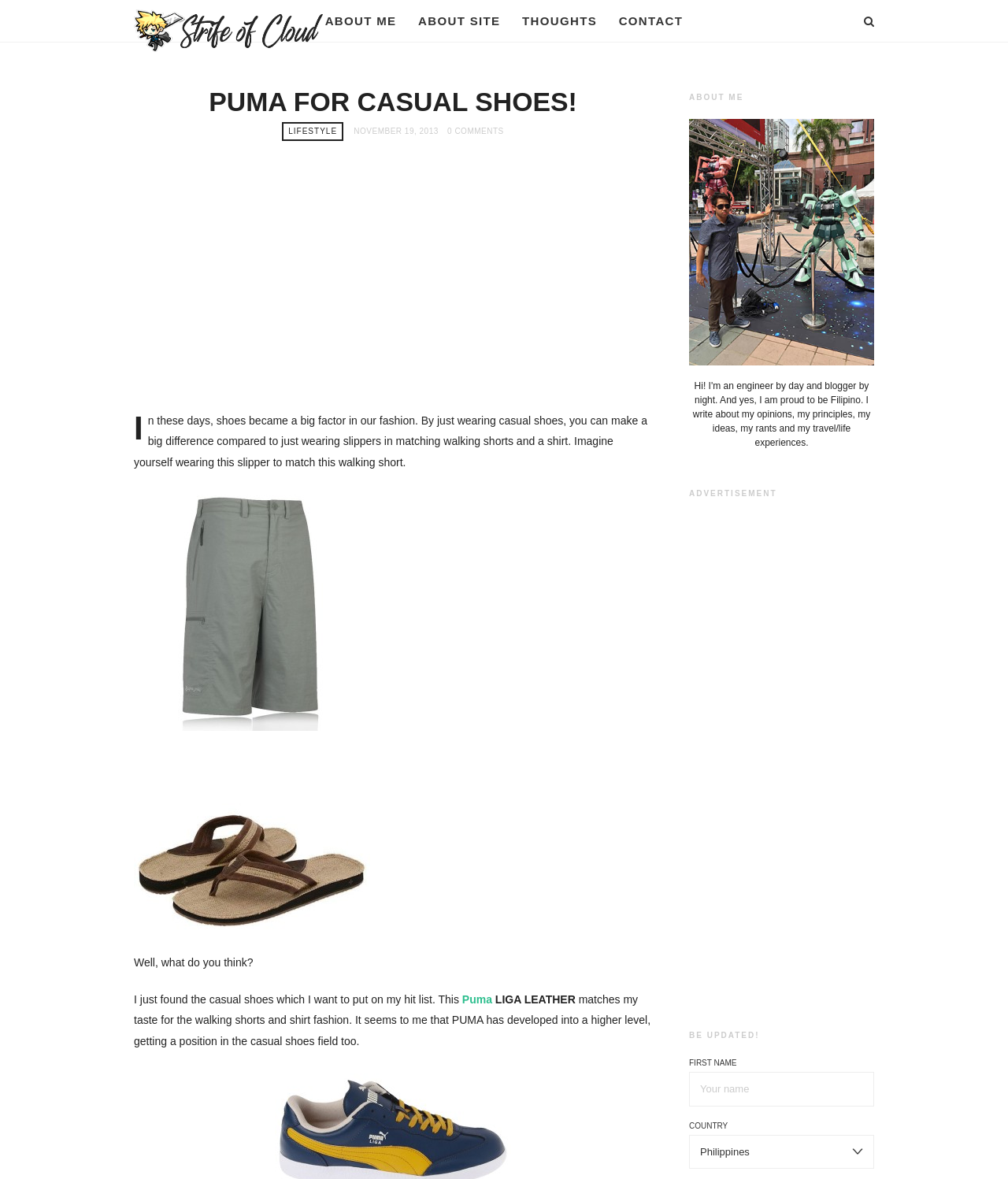Locate the bounding box coordinates of the clickable element to fulfill the following instruction: "Click on CONTACT". Provide the coordinates as four float numbers between 0 and 1 in the format [left, top, right, bottom].

[0.614, 0.0, 0.678, 0.036]